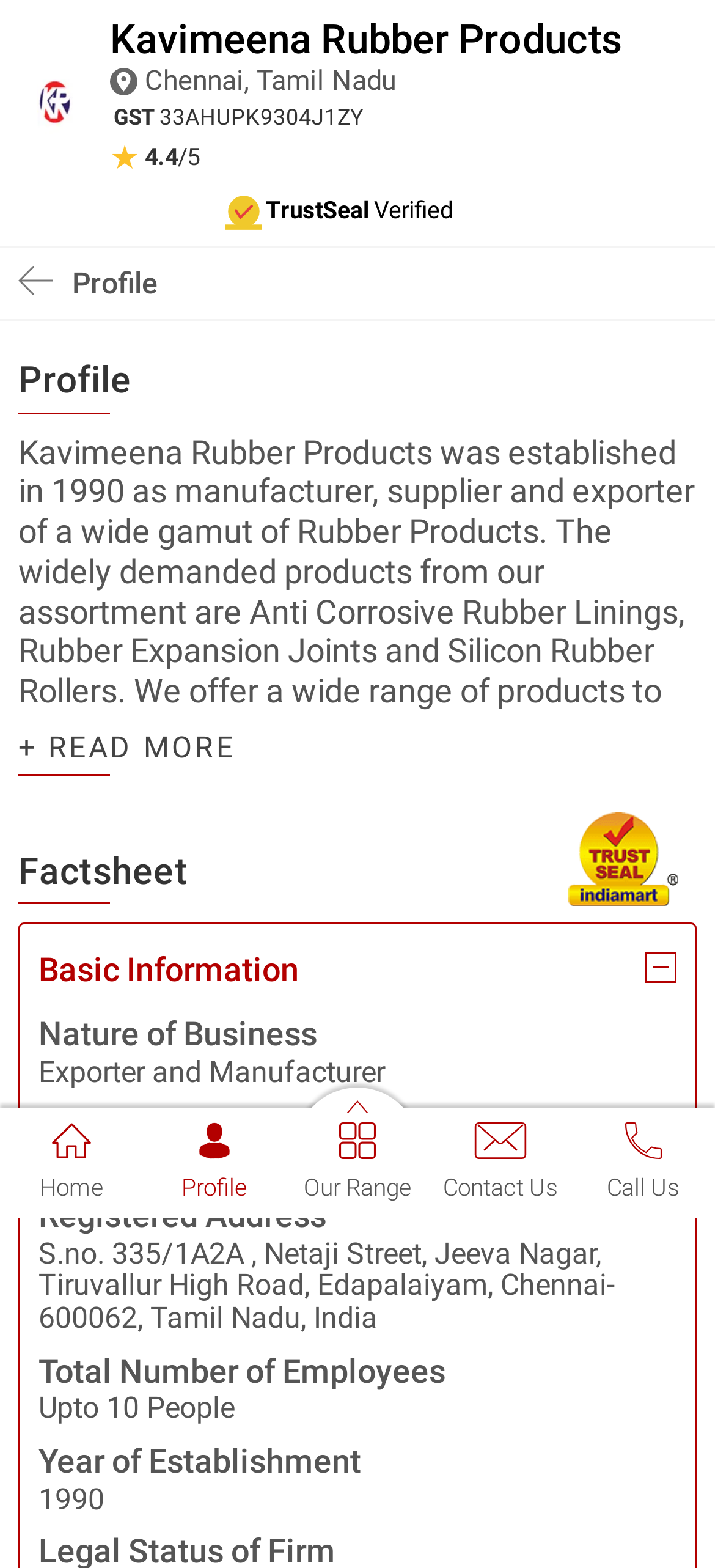Can you extract the primary headline text from the webpage?

Kavimeena Rubber Products